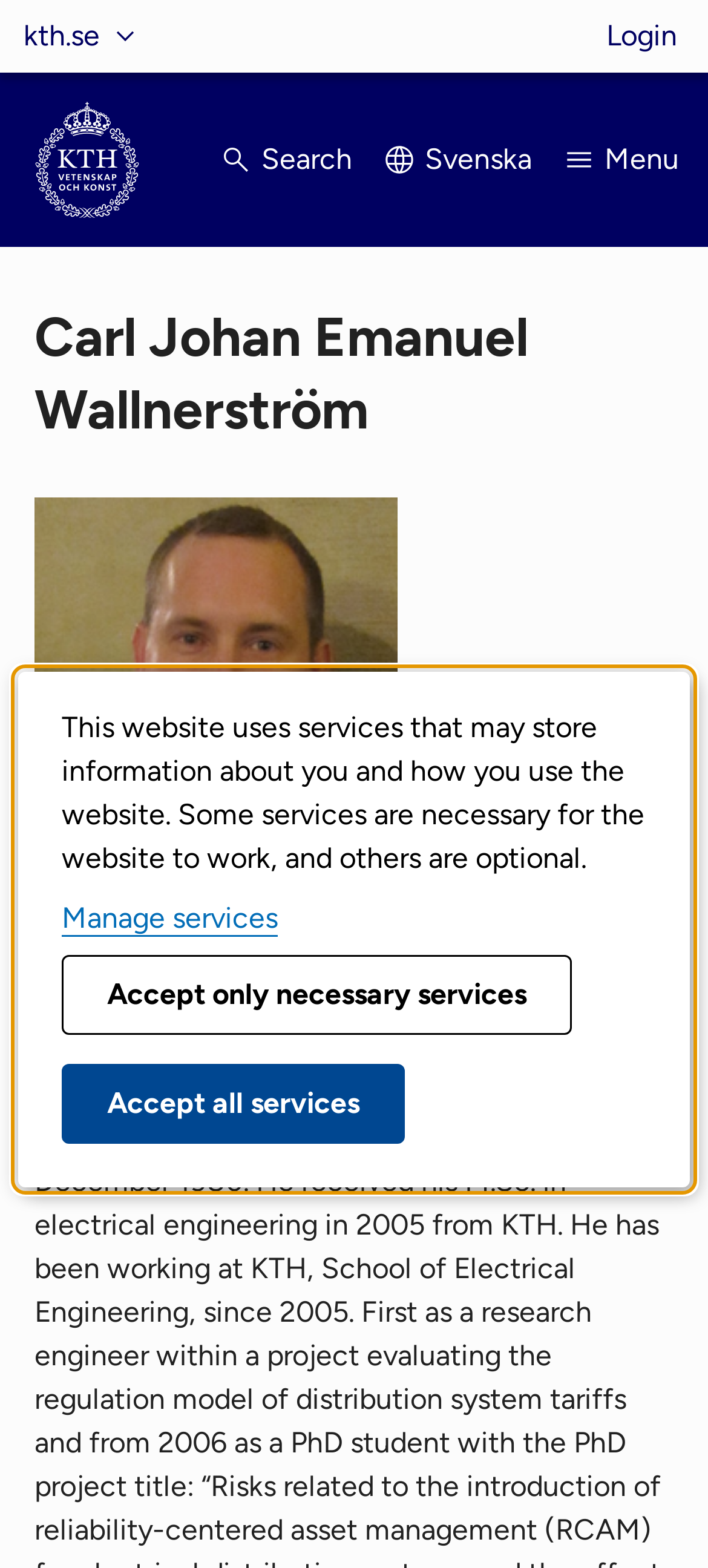Give a one-word or one-phrase response to the question:
What is the text on the top-right corner?

Login